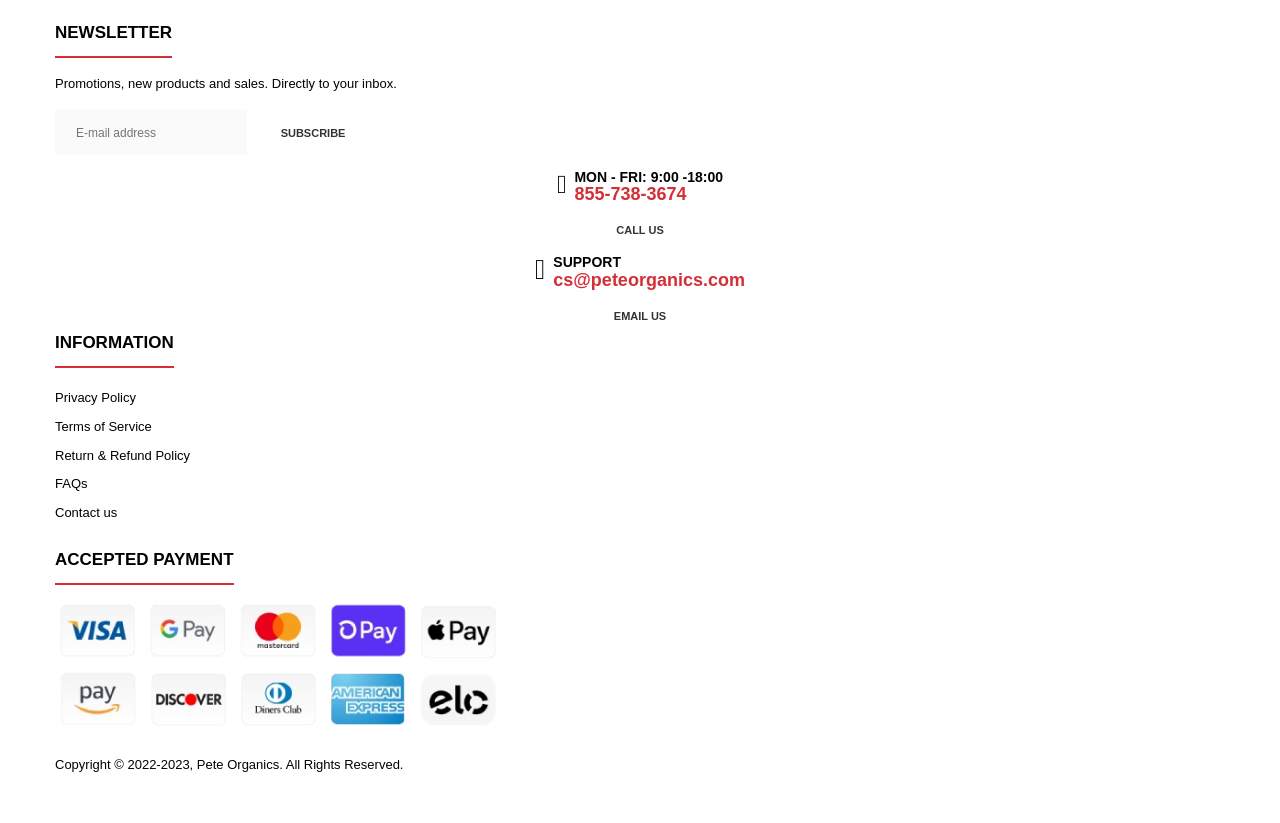Locate the bounding box coordinates of the segment that needs to be clicked to meet this instruction: "Subscribe to the newsletter".

[0.043, 0.142, 0.293, 0.179]